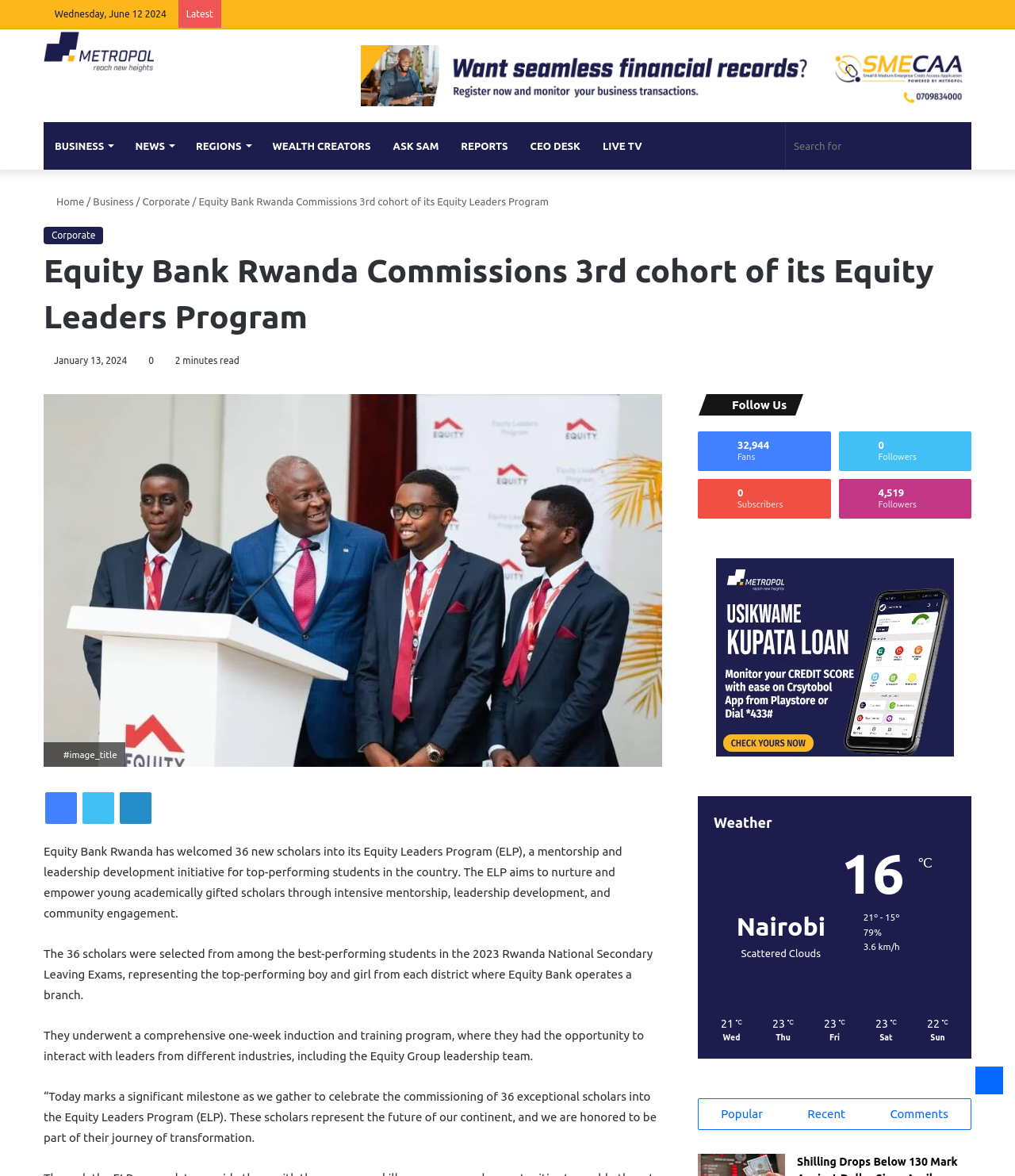Determine the bounding box coordinates for the clickable element required to fulfill the instruction: "Follow Equity Bank on Facebook". Provide the coordinates as four float numbers between 0 and 1, i.e., [left, top, right, bottom].

[0.045, 0.674, 0.076, 0.701]